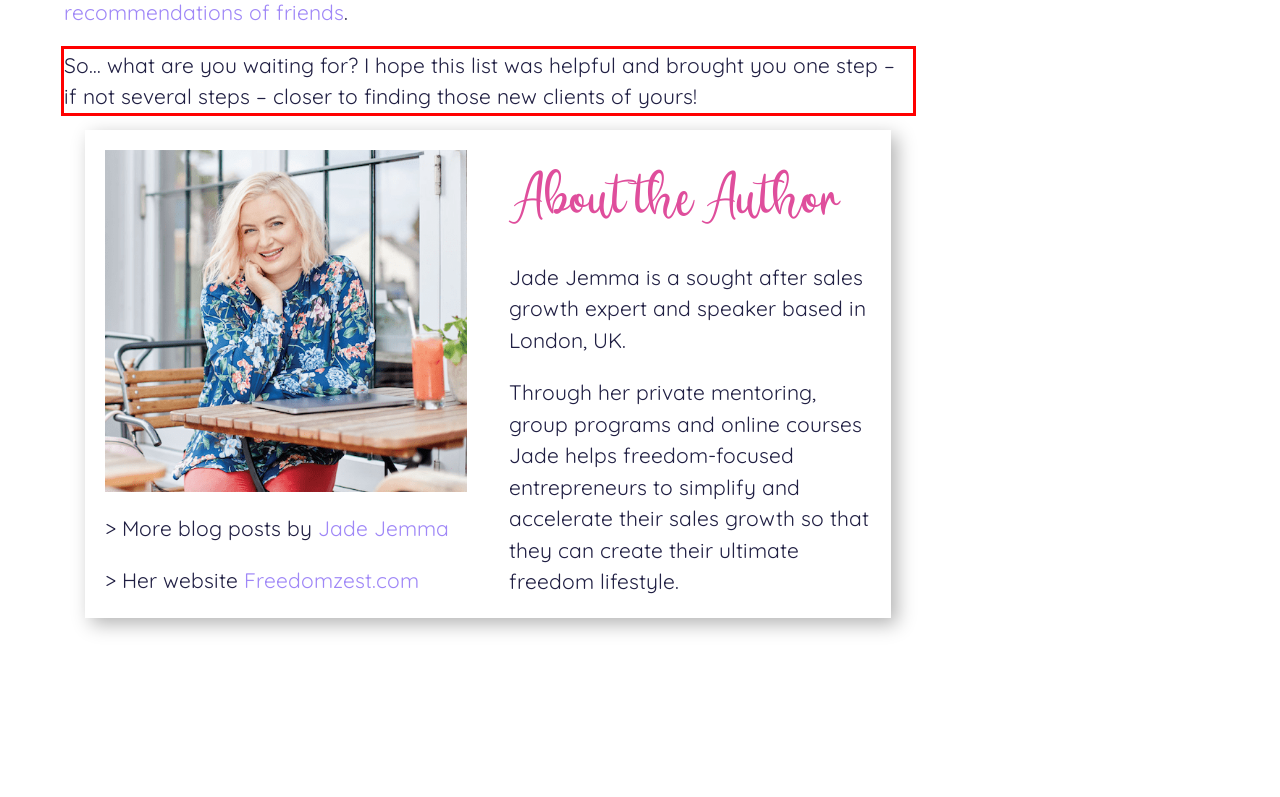Please identify and extract the text content from the UI element encased in a red bounding box on the provided webpage screenshot.

So… what are you waiting for? I hope this list was helpful and brought you one step – if not several steps – closer to finding those new clients of yours!